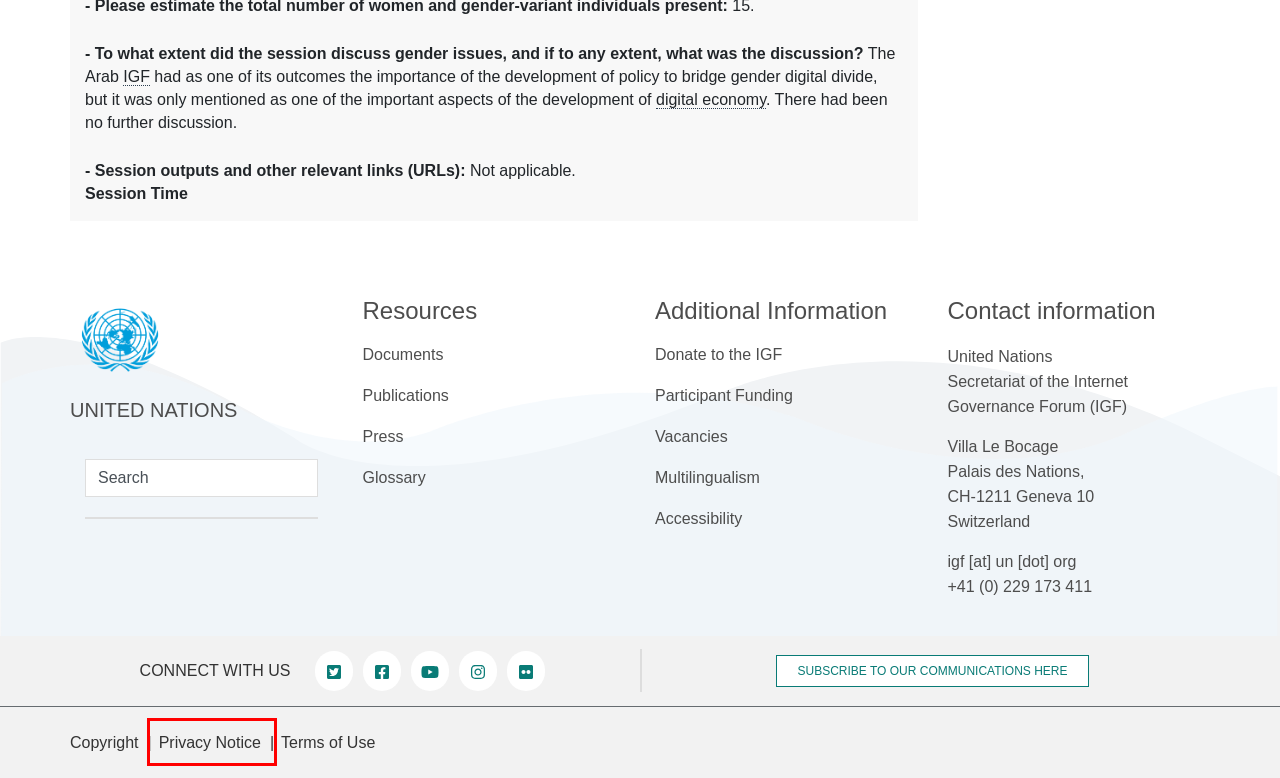Consider the screenshot of a webpage with a red bounding box around an element. Select the webpage description that best corresponds to the new page after clicking the element inside the red bounding box. Here are the candidates:
A. Terms of Use | United Nations
B. IGF Village 2023 | Internet Governance Forum
C. IGF 2023 Sessions | Internet Governance Forum
D. Privacy Notice | United Nations
E. IGF Call for NRIs Grants | Internet Governance Forum
F. IGF 2023 Parliamentary Track  | Internet Governance Forum
G. DESA-EN | United Nations
H. Copyright | United Nations

D